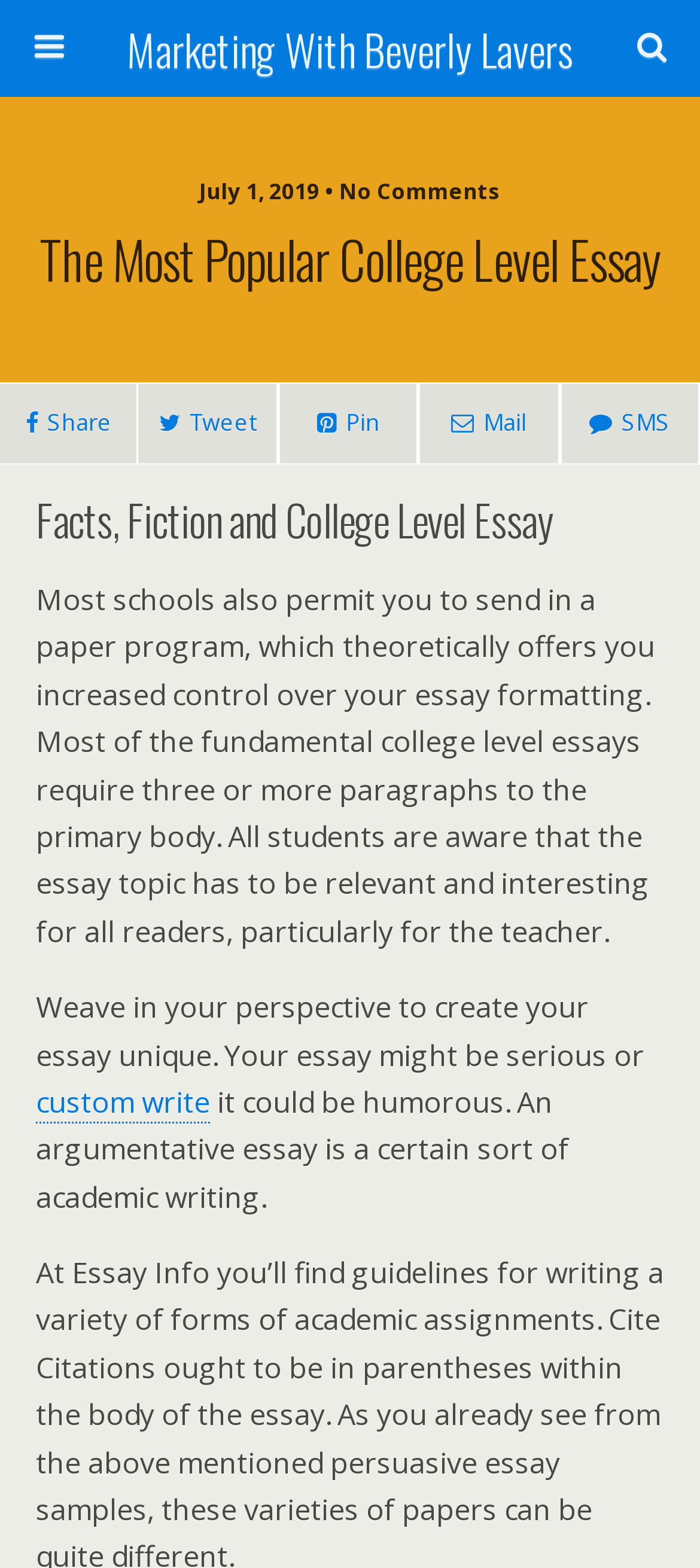How many social media sharing options are available?
Please provide a single word or phrase as your answer based on the screenshot.

4